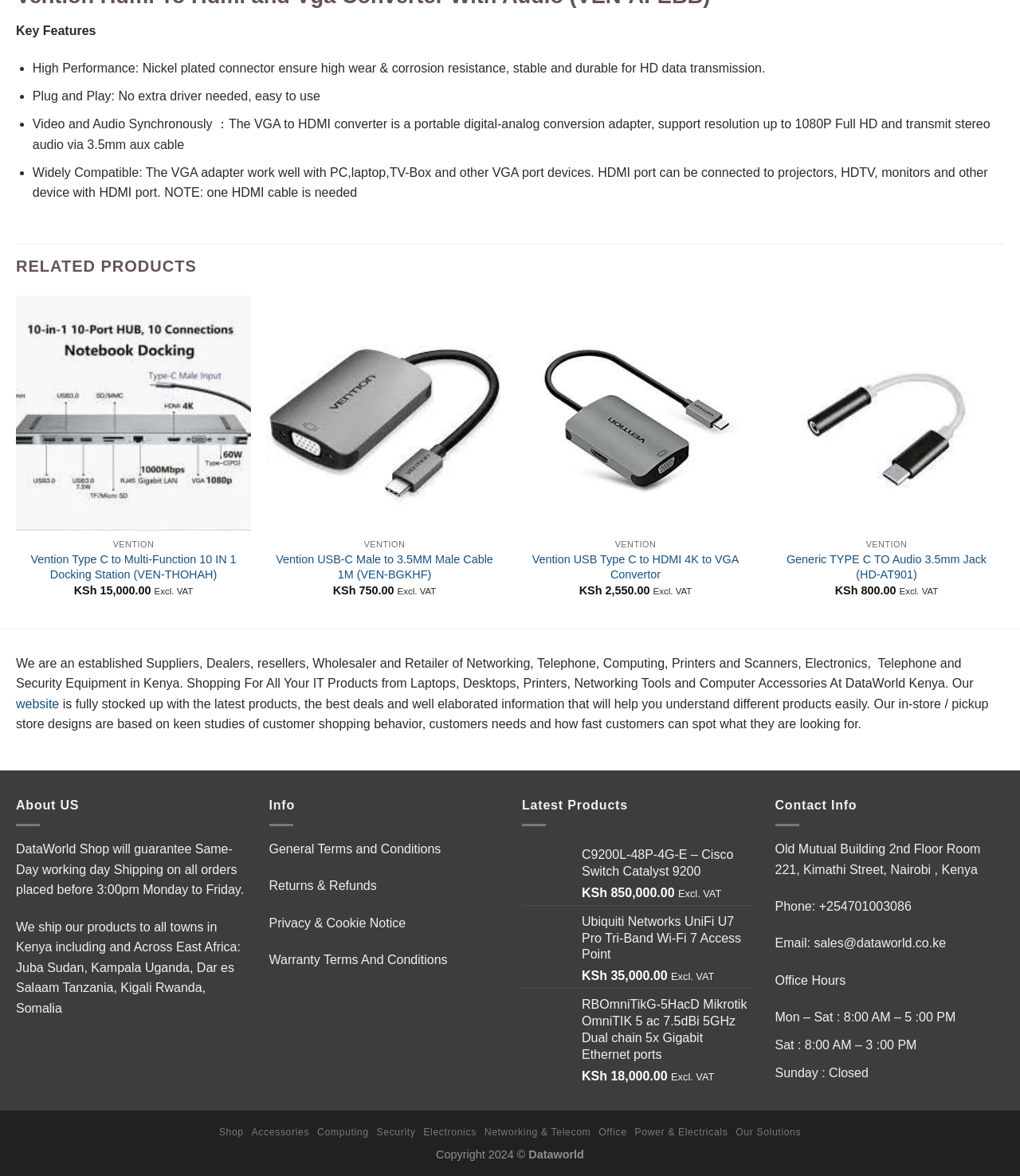Pinpoint the bounding box coordinates of the clickable area needed to execute the instruction: "Click on the 'About US' link". The coordinates should be specified as four float numbers between 0 and 1, i.e., [left, top, right, bottom].

[0.016, 0.679, 0.078, 0.69]